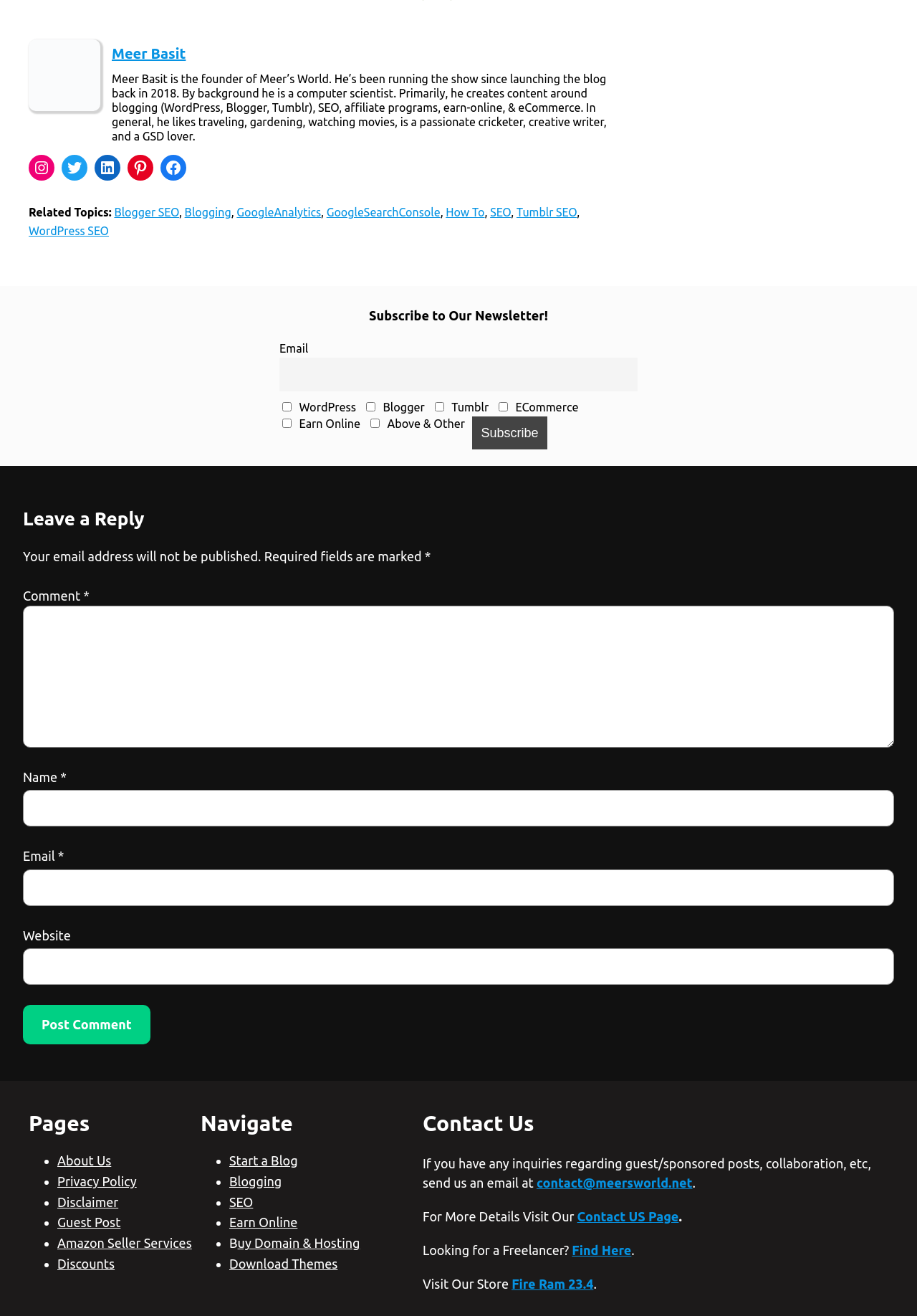Highlight the bounding box coordinates of the element you need to click to perform the following instruction: "Contact us through email."

[0.585, 0.893, 0.755, 0.904]